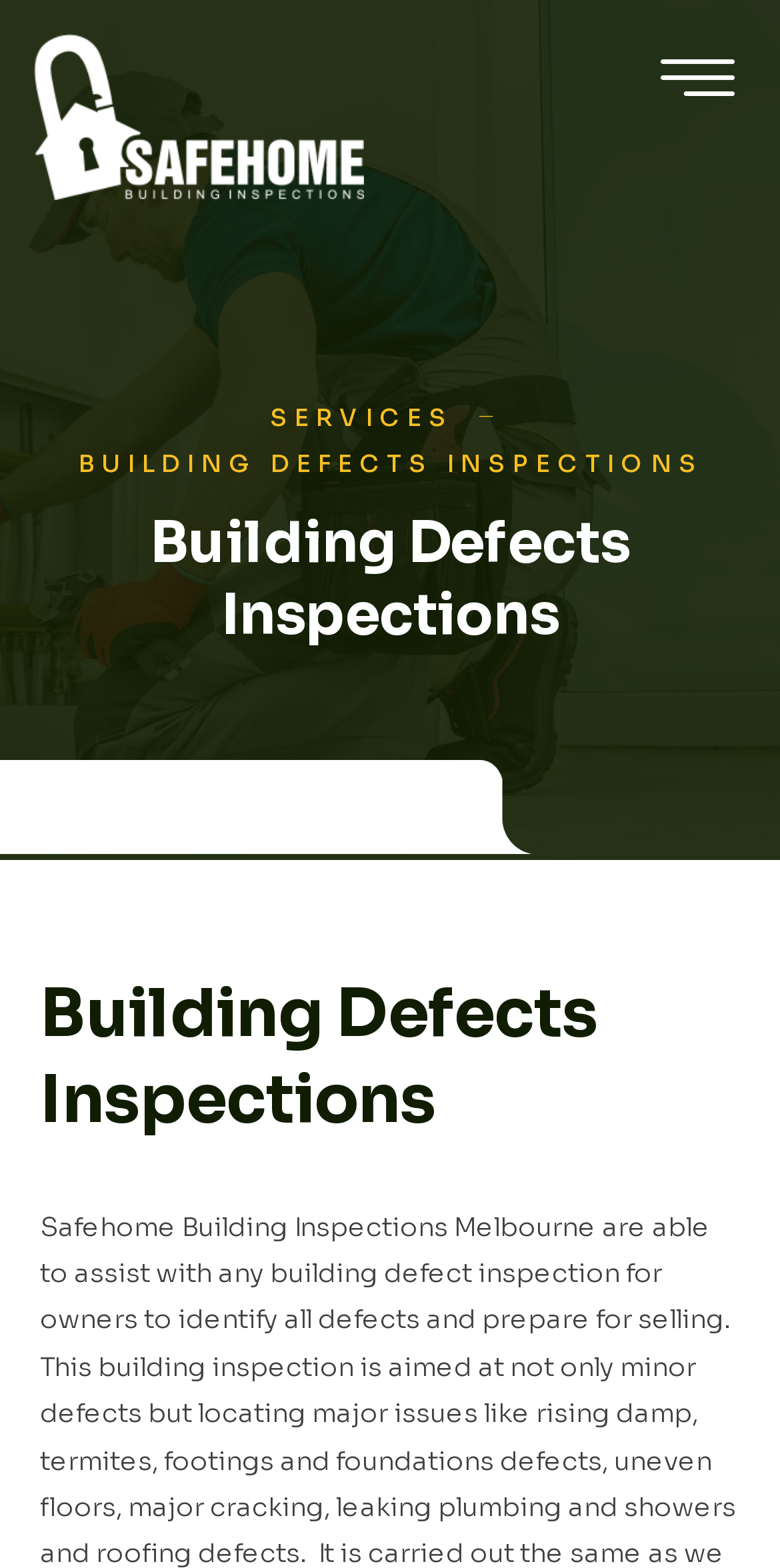Extract the bounding box coordinates of the UI element described: "Services". Provide the coordinates in the format [left, top, right, bottom] with values ranging from 0 to 1.

[0.346, 0.251, 0.58, 0.281]